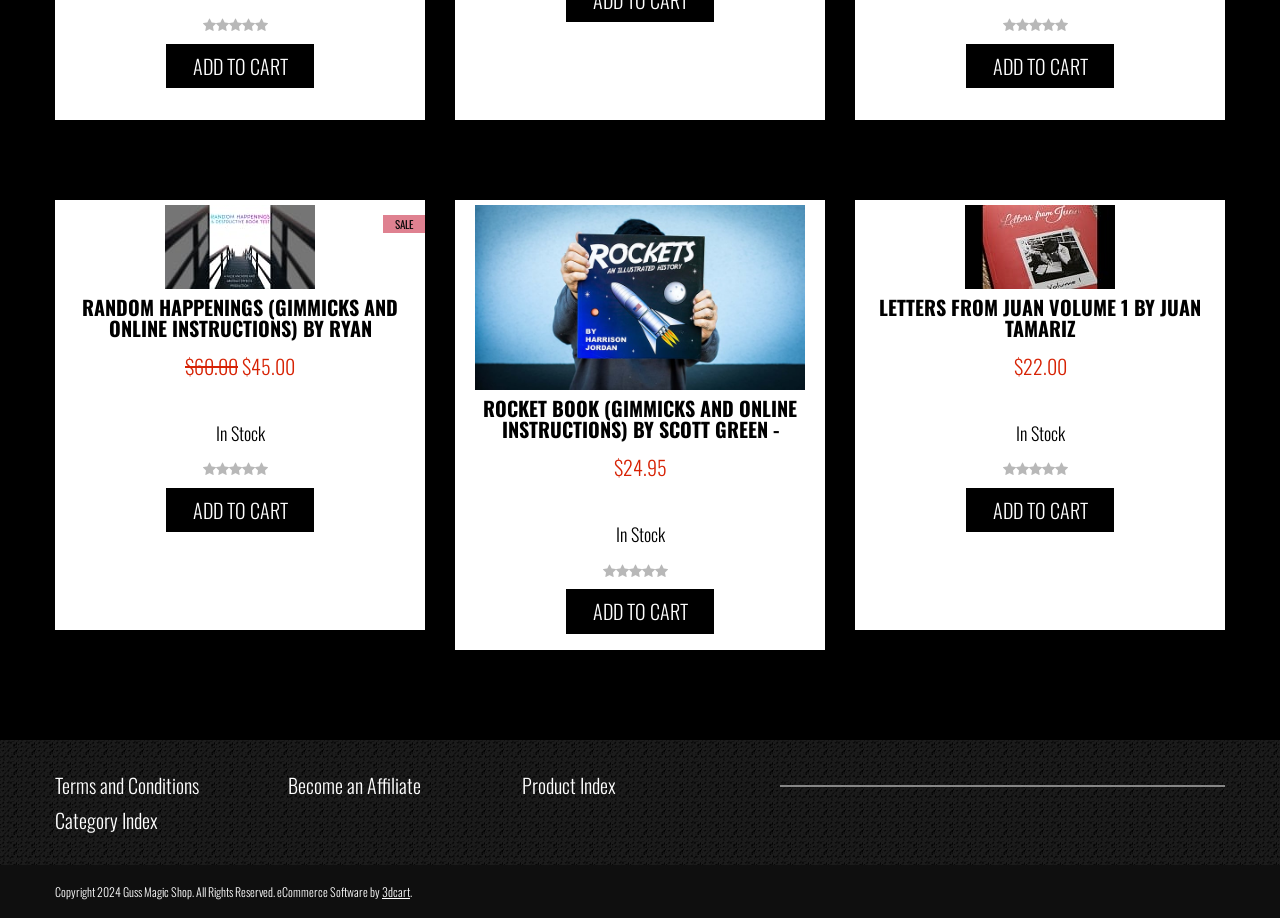Determine the bounding box coordinates for the HTML element described here: "Our Products".

None